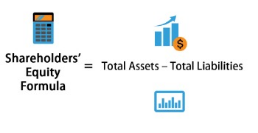Provide a brief response to the question using a single word or phrase: 
What does the bar chart icon at the bottom represent?

Financial analysis and assessment